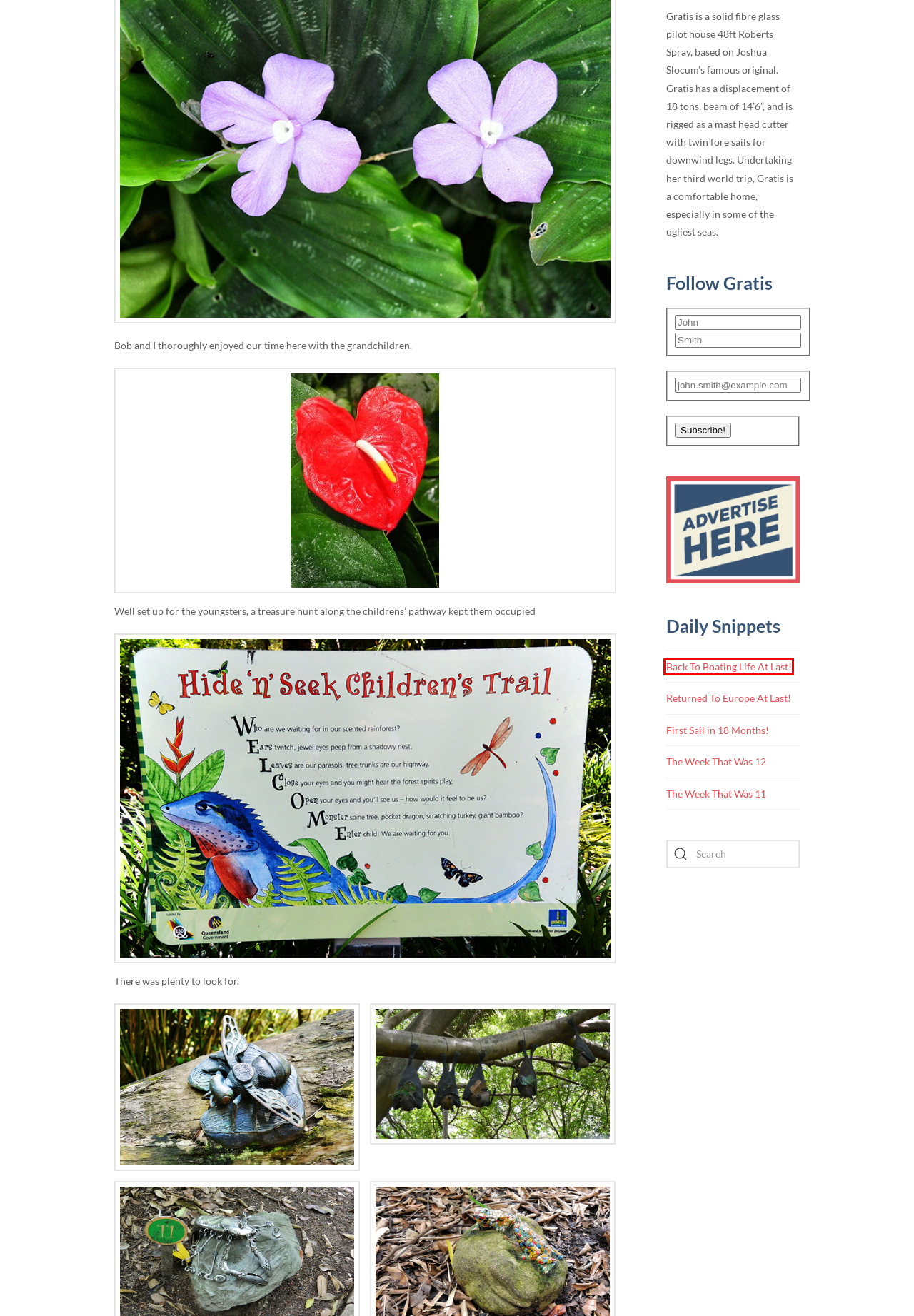After examining the screenshot of a webpage with a red bounding box, choose the most accurate webpage description that corresponds to the new page after clicking the element inside the red box. Here are the candidates:
A. The Week That Was 12  •  Gratis Australis
B. Returned To Europe At Last!  •  Gratis Australis
C. The Week That Was 11  •  Gratis Australis
D. Australia 2017  •  Gratis Australis
E. Contact Us  •  Gratis Australis
F. Back To Boating Life At Last!  •  Gratis Australis
G. Australia  •  Gratis Australis
H. First Sail in 18 Months!  •  Gratis Australis

F